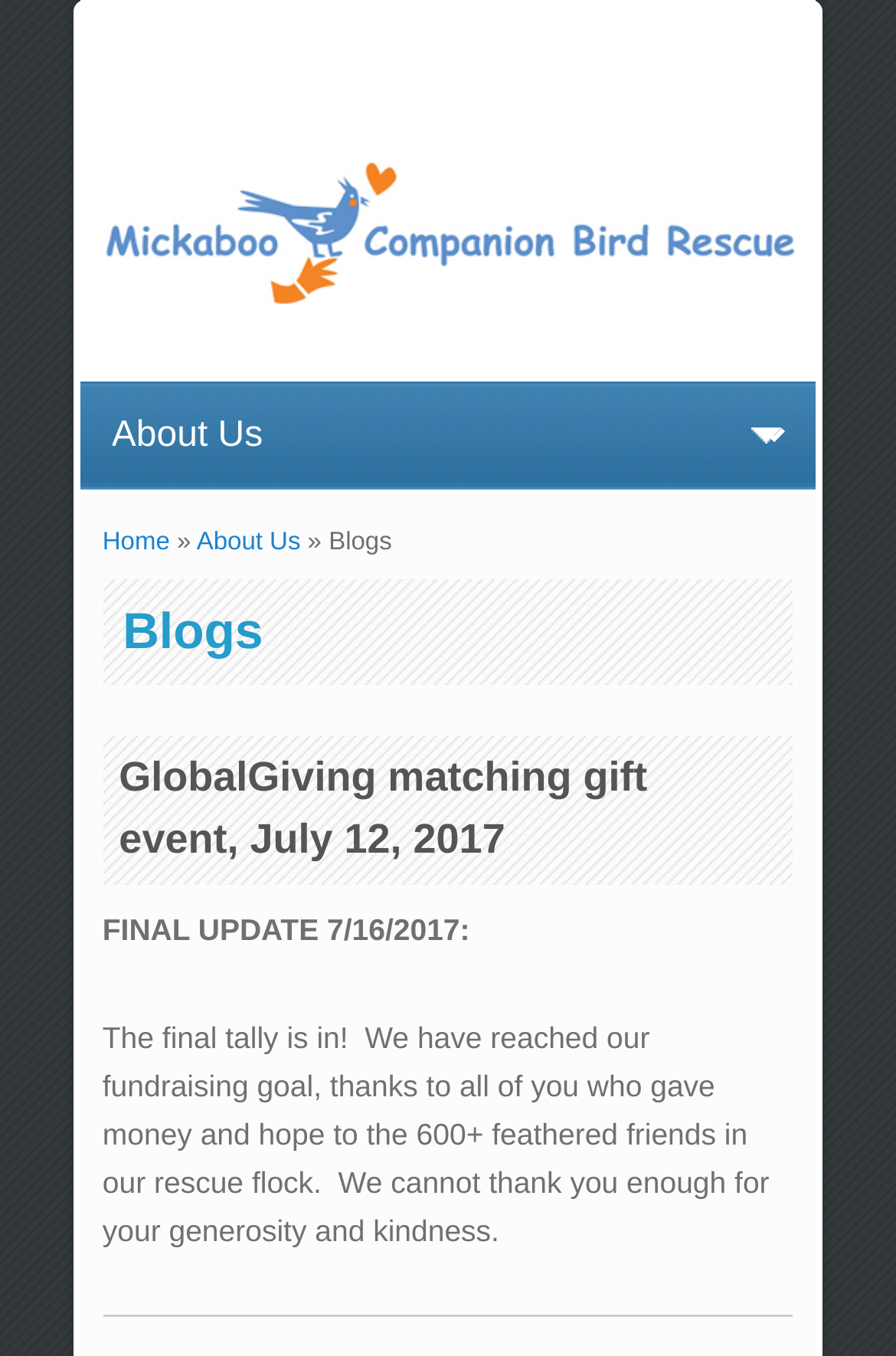Locate the bounding box coordinates of the UI element described by: "title="Home"". Provide the coordinates as four float numbers between 0 and 1, formatted as [left, top, right, bottom].

[0.106, 0.207, 0.894, 0.232]